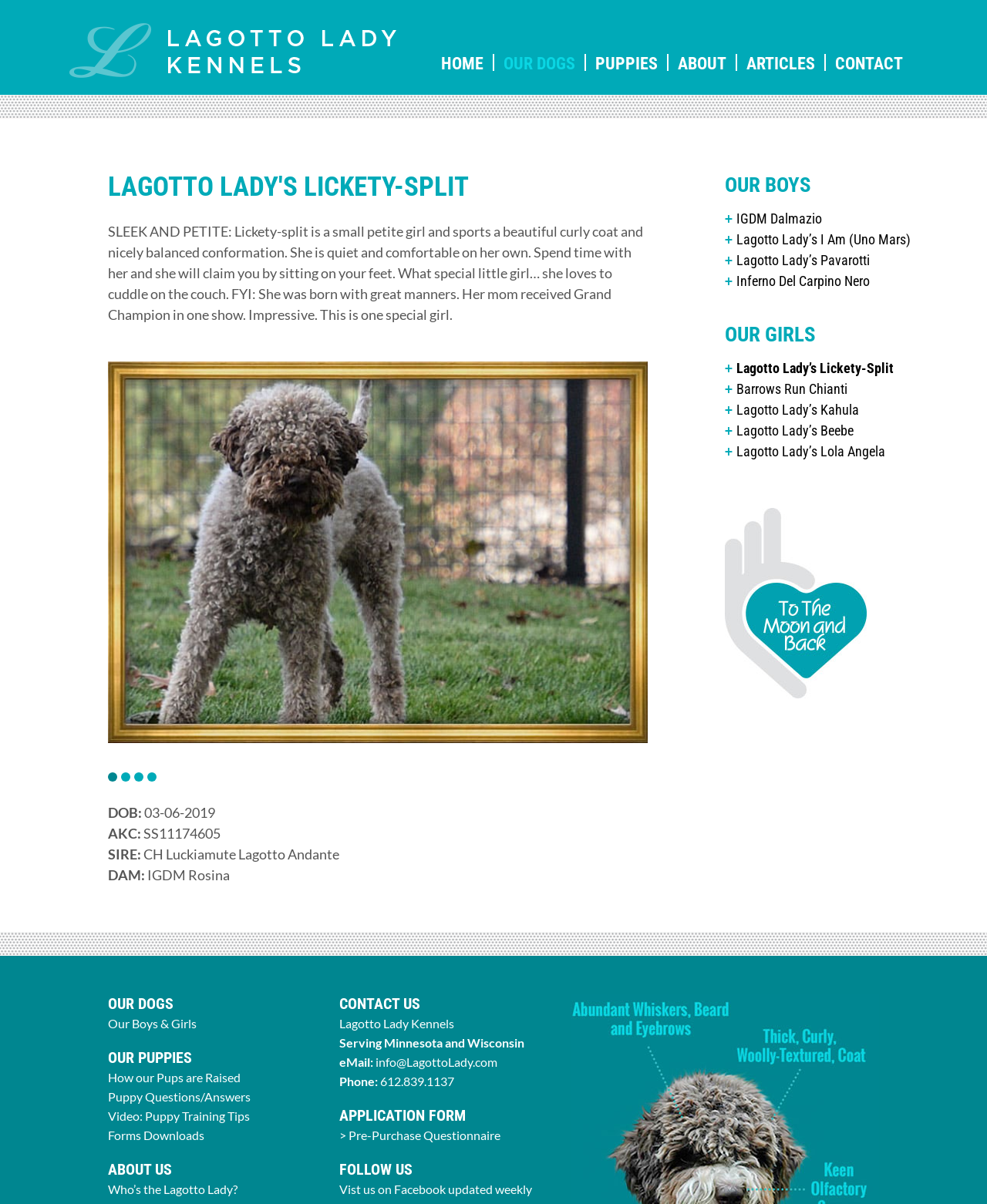Please reply with a single word or brief phrase to the question: 
What is the email address of Lagotto Lady Kennels?

info@LagottoLady.com